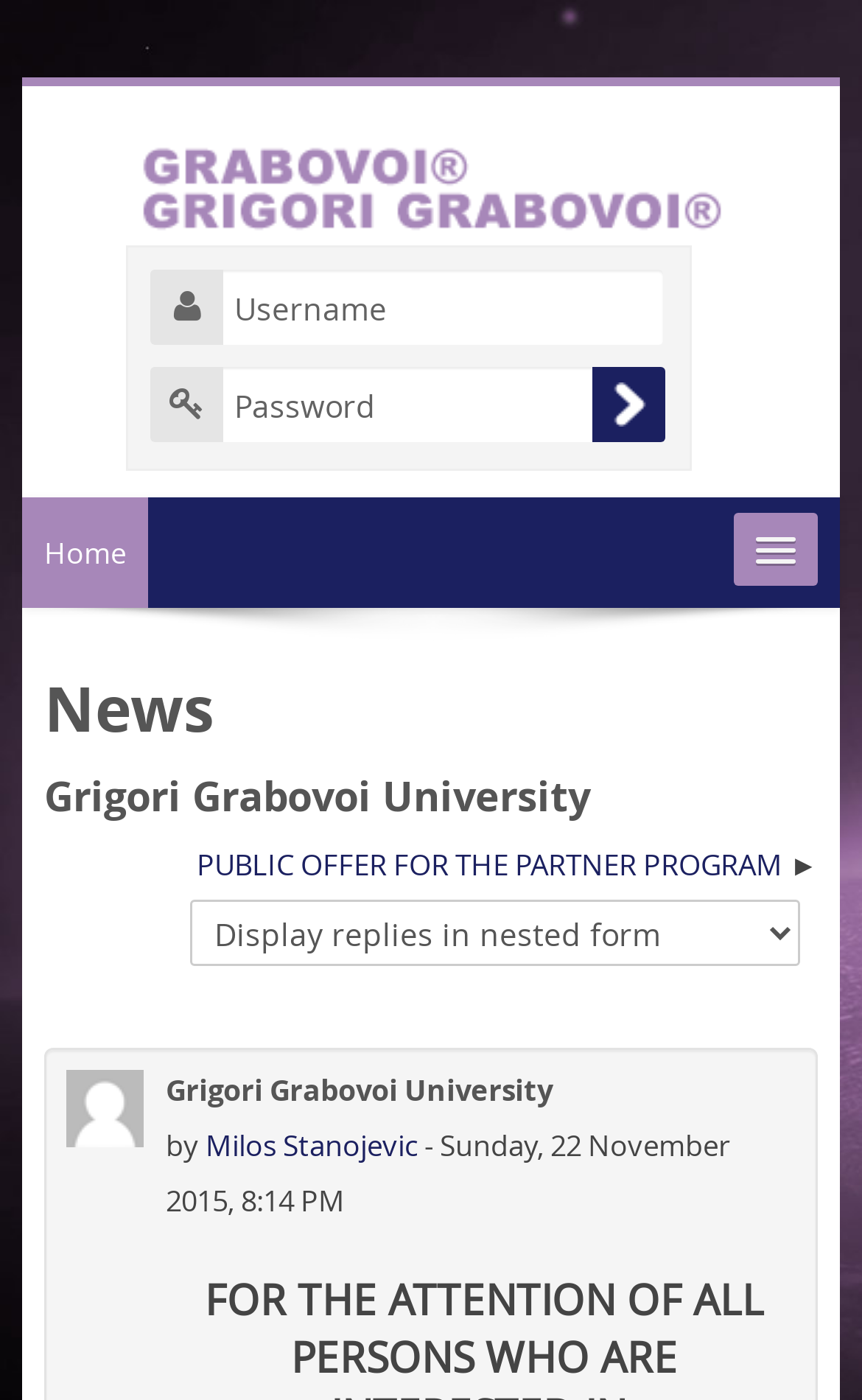What is the text of the first news heading?
Look at the image and respond to the question as thoroughly as possible.

I found the news heading by looking for a heading element with a y-coordinate around 0.475. The first news heading has a bounding box coordinate of [0.051, 0.475, 0.949, 0.538] and the text 'News'.